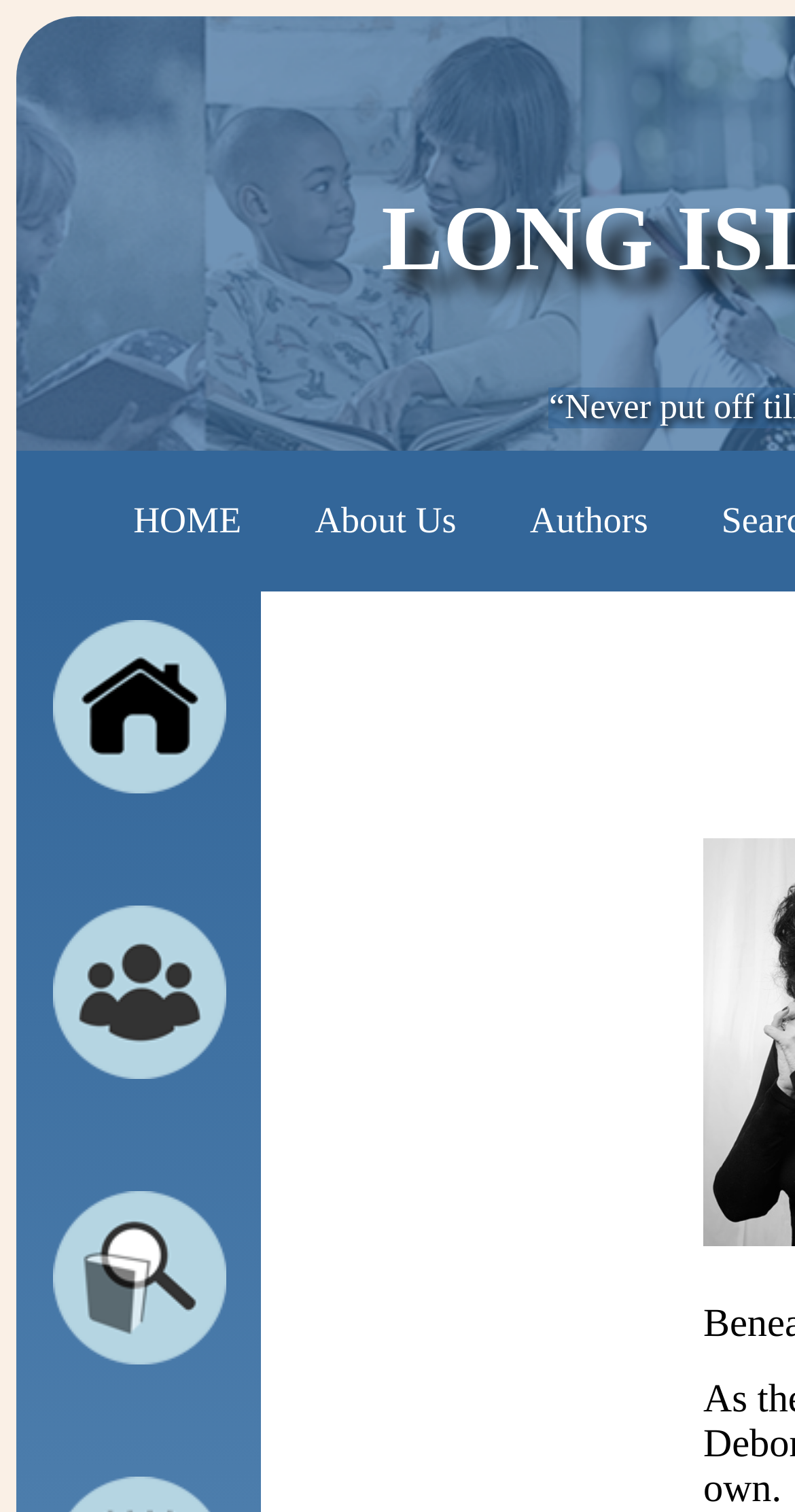Return the bounding box coordinates of the UI element that corresponds to this description: "aria-label="linkedin" title="LinkedIn"". The coordinates must be given as four float numbers in the range of 0 and 1, [left, top, right, bottom].

None